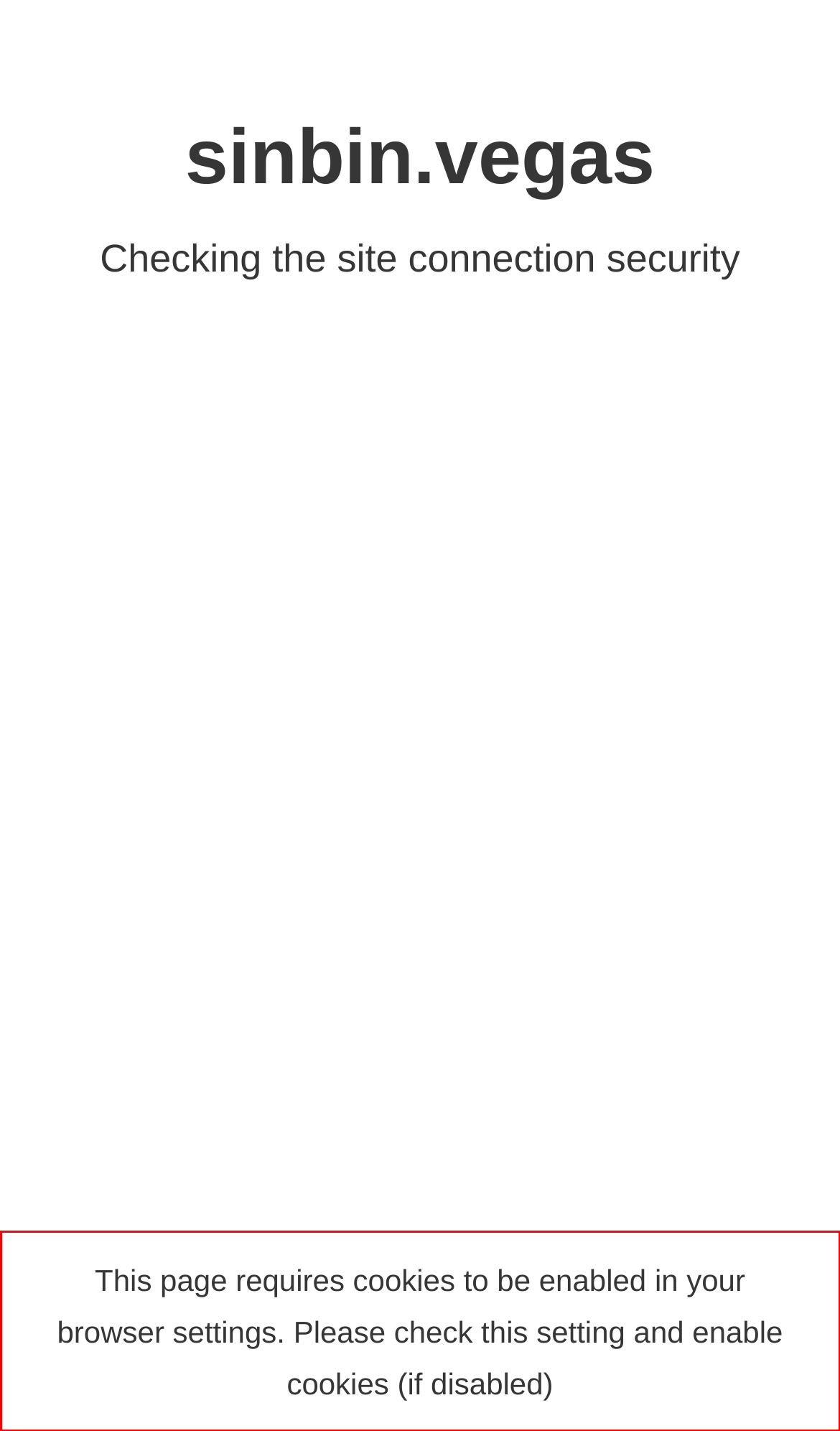You are given a screenshot of a webpage with a UI element highlighted by a red bounding box. Please perform OCR on the text content within this red bounding box.

This page requires cookies to be enabled in your browser settings. Please check this setting and enable cookies (if disabled)